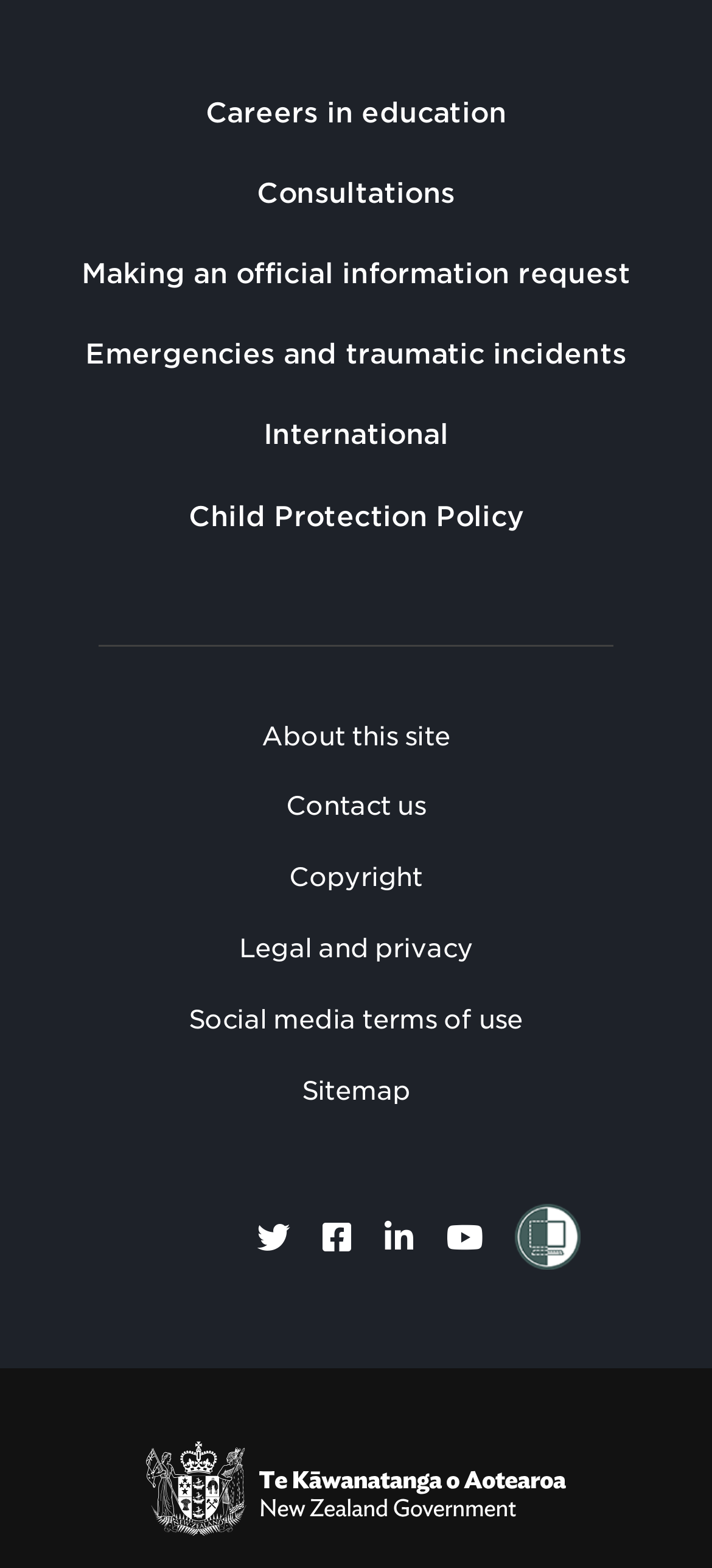Please provide the bounding box coordinates for the element that needs to be clicked to perform the instruction: "View About this site". The coordinates must consist of four float numbers between 0 and 1, formatted as [left, top, right, bottom].

[0.367, 0.46, 0.633, 0.478]